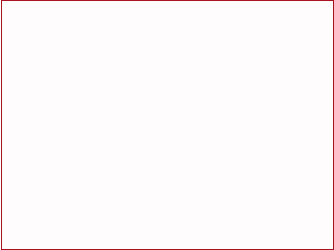Explain the details of the image comprehensively.

The image is associated with the article titled "Bravery Rewarded By Venus In Leo." This piece likely explores themes of bravery and the astrological influences exerted by Venus when it is in the sign of Leo, possibly discussing how these celestial dynamics might impact individuals' lives or personality traits. The layout indicates that this section is part of a larger content offering insights related to astrology, engaging readers interested in the intersection of celestial events and personal development.